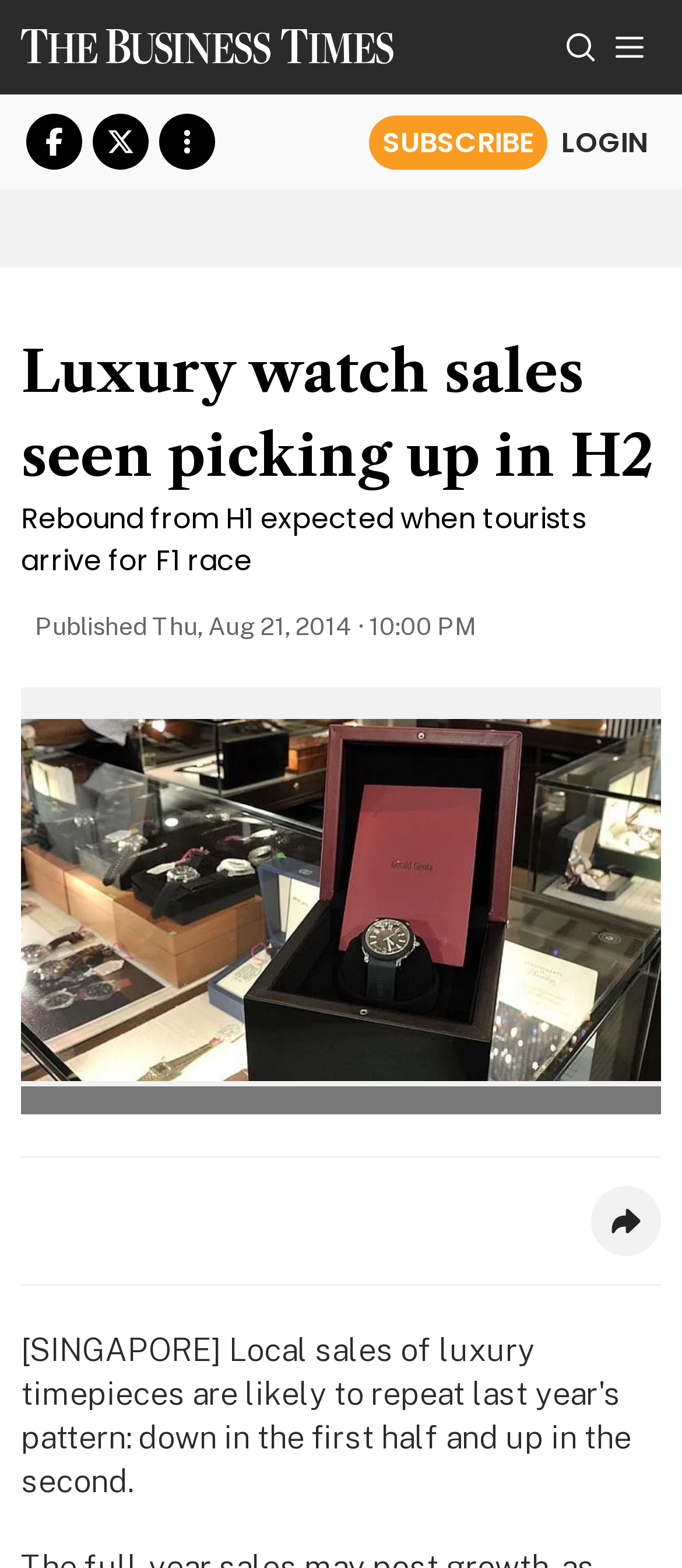Provide the bounding box coordinates for the area that should be clicked to complete the instruction: "Expand the image".

[0.897, 0.469, 0.944, 0.489]